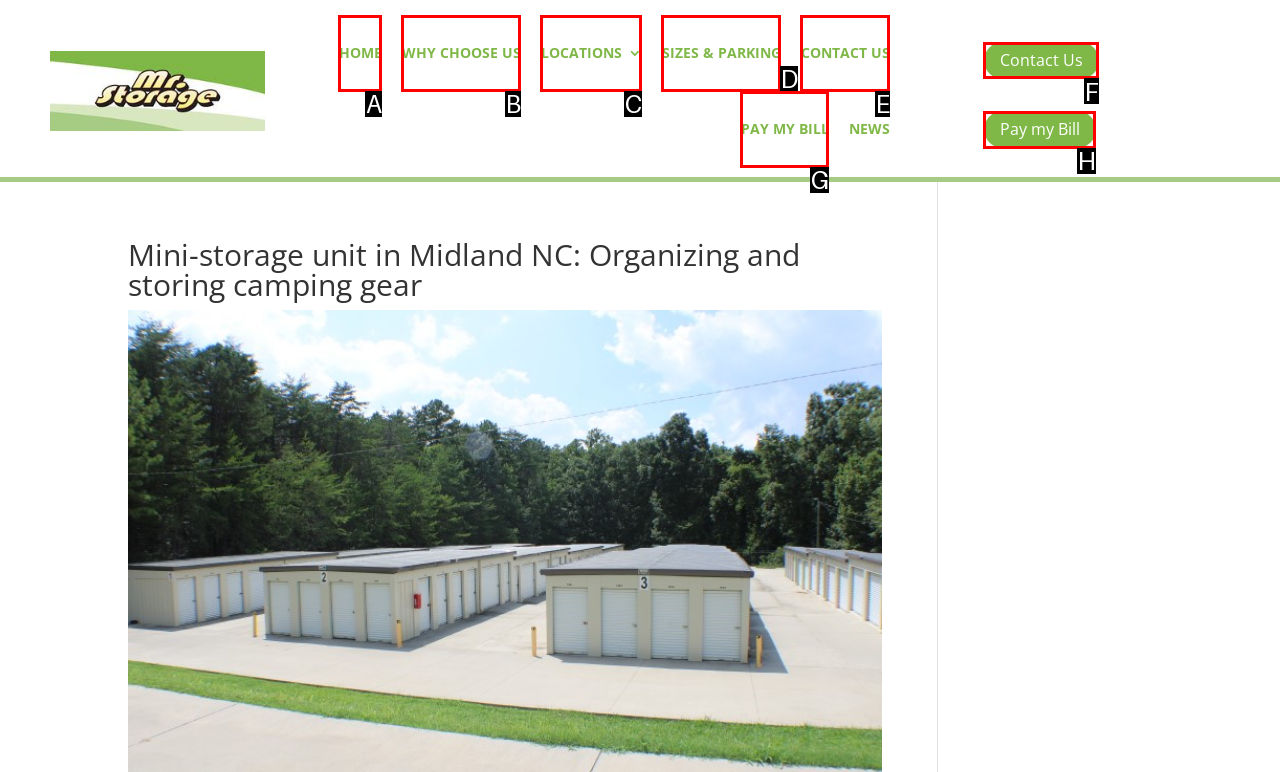Select the HTML element that corresponds to the description: Contact Us
Reply with the letter of the correct option from the given choices.

F